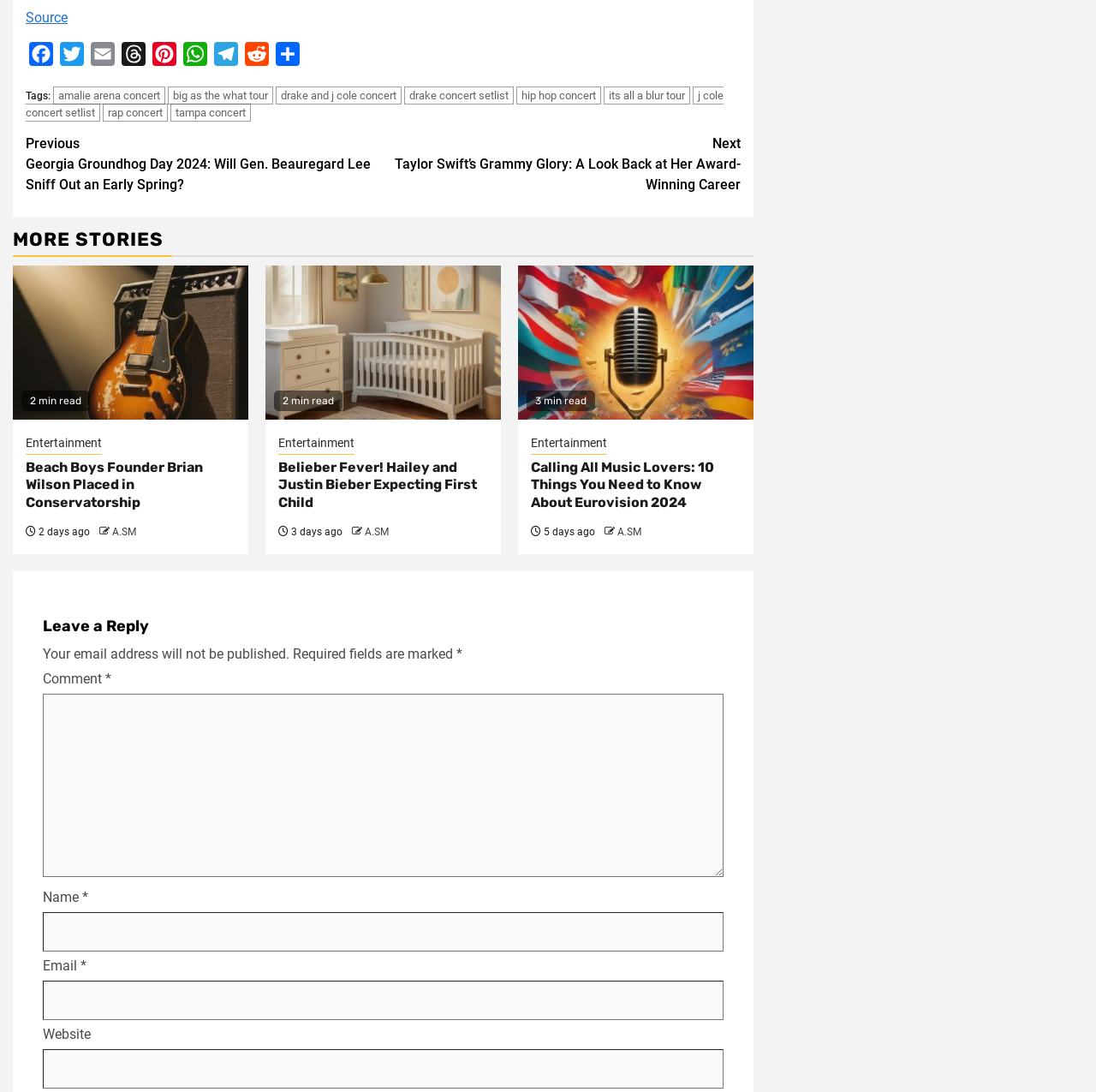Using floating point numbers between 0 and 1, provide the bounding box coordinates in the format (top-left x, top-left y, bottom-right x, bottom-right y). Locate the UI element described here: parent_node: Email * aria-describedby="email-notes" name="email"

[0.039, 0.898, 0.66, 0.934]